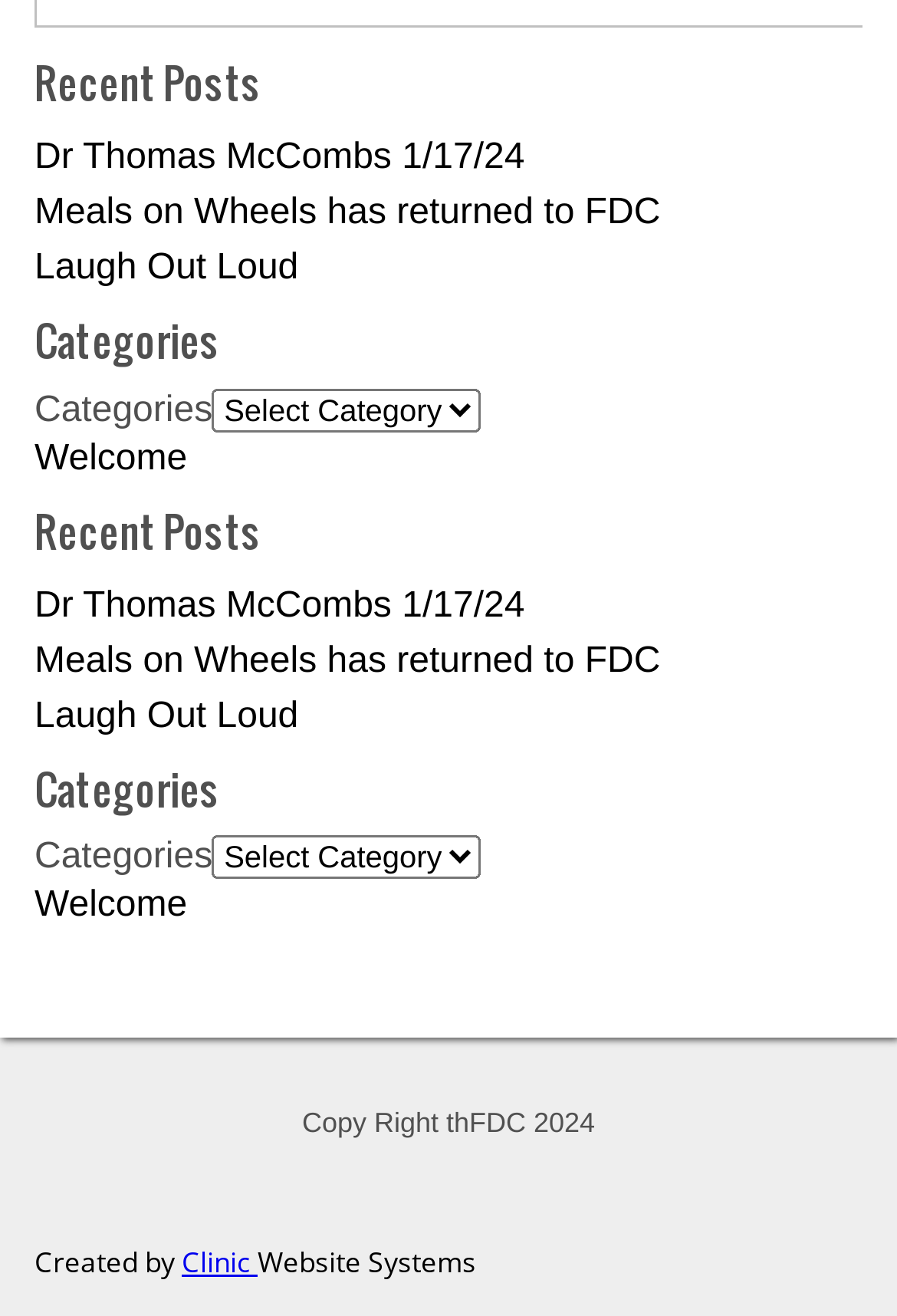Identify the bounding box coordinates for the UI element mentioned here: "Dr Thomas McCombs 1/17/24". Provide the coordinates as four float values between 0 and 1, i.e., [left, top, right, bottom].

[0.038, 0.105, 0.585, 0.135]